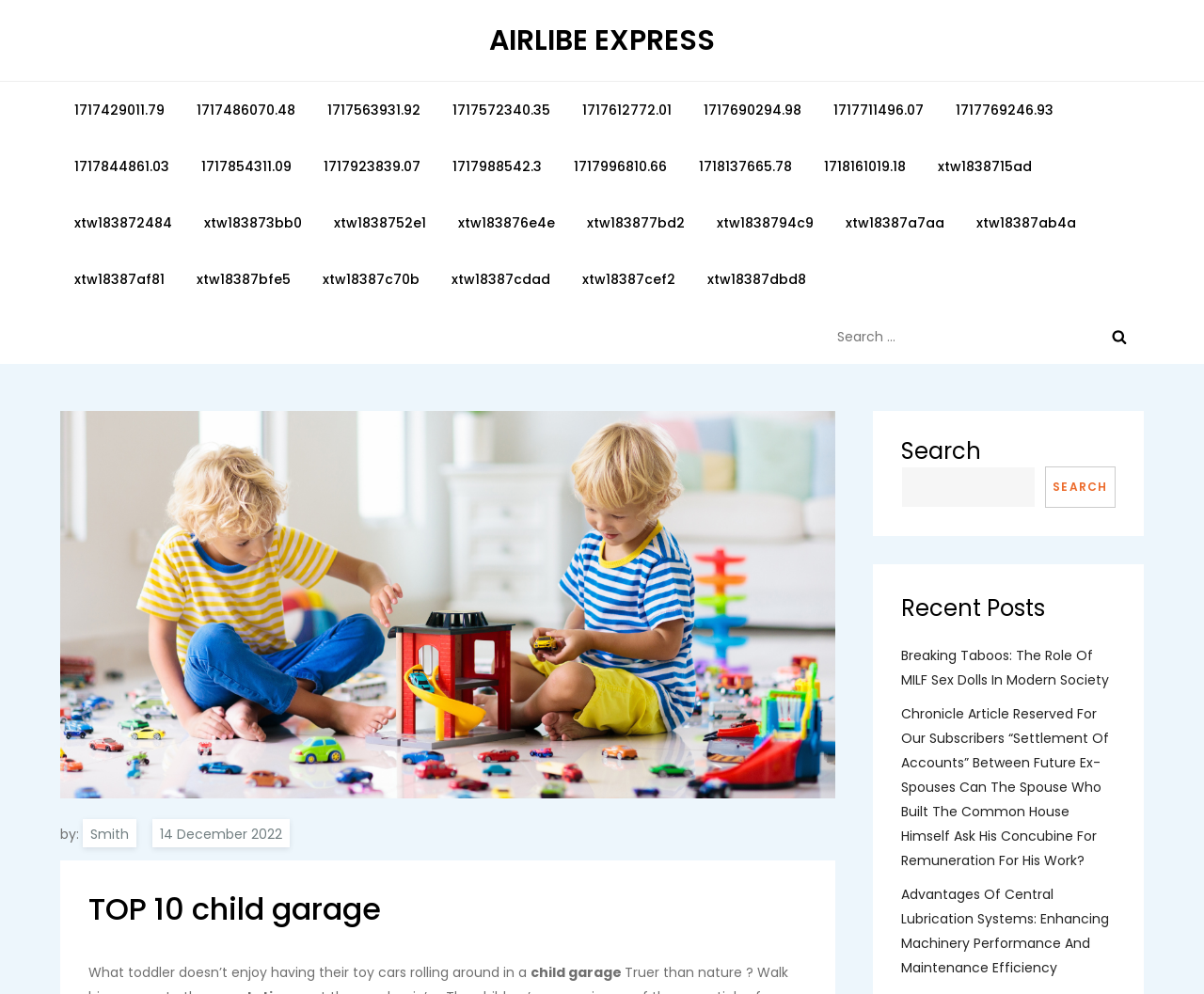Please examine the image and provide a detailed answer to the question: Where is the search box located?

I analyzed the bounding box coordinates of the search box element with ID 192 and found that it is located at [0.688, 0.31, 0.95, 0.367], which corresponds to the top right corner of the webpage.